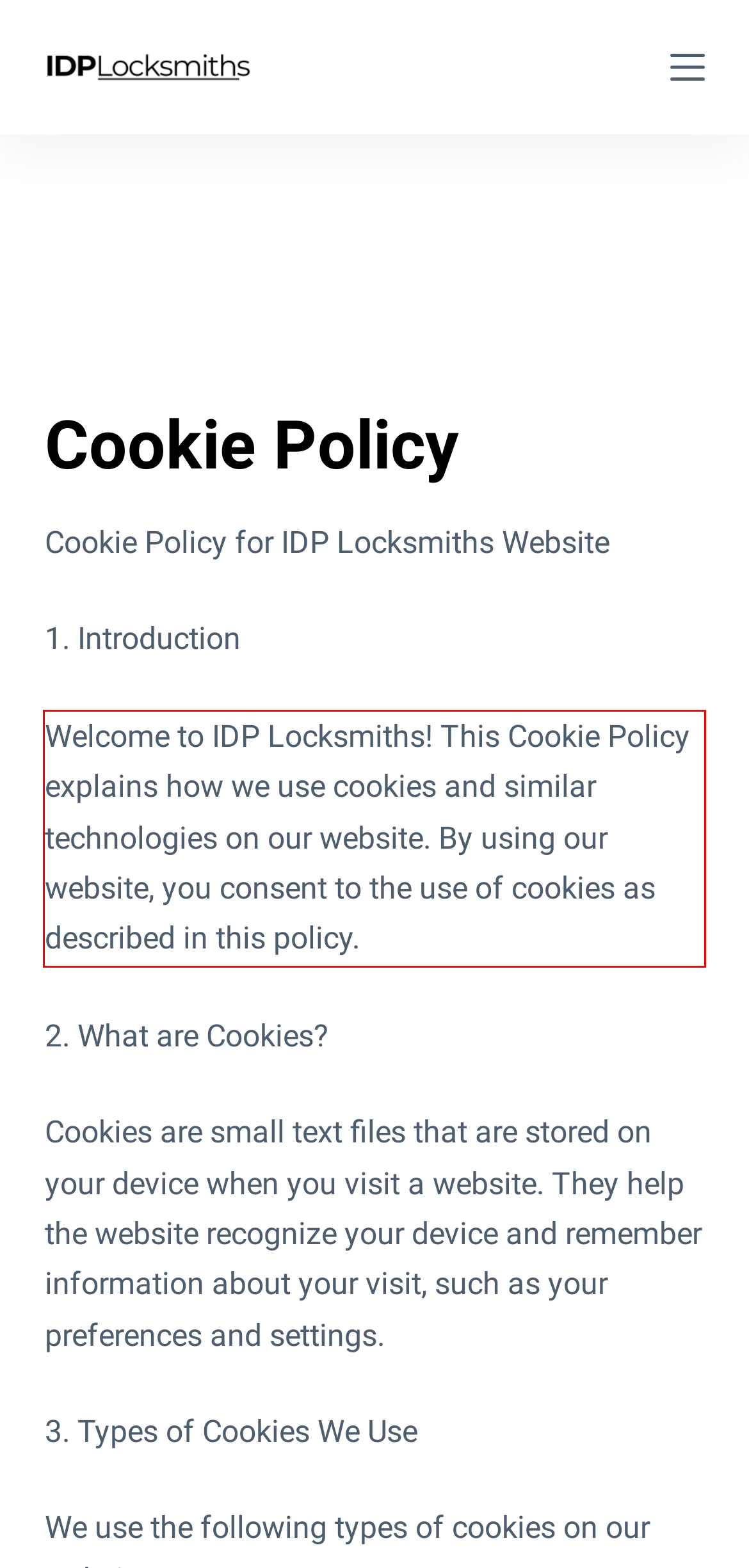Analyze the red bounding box in the provided webpage screenshot and generate the text content contained within.

Welcome to IDP Locksmiths! This Cookie Policy explains how we use cookies and similar technologies on our website. By using our website, you consent to the use of cookies as described in this policy.